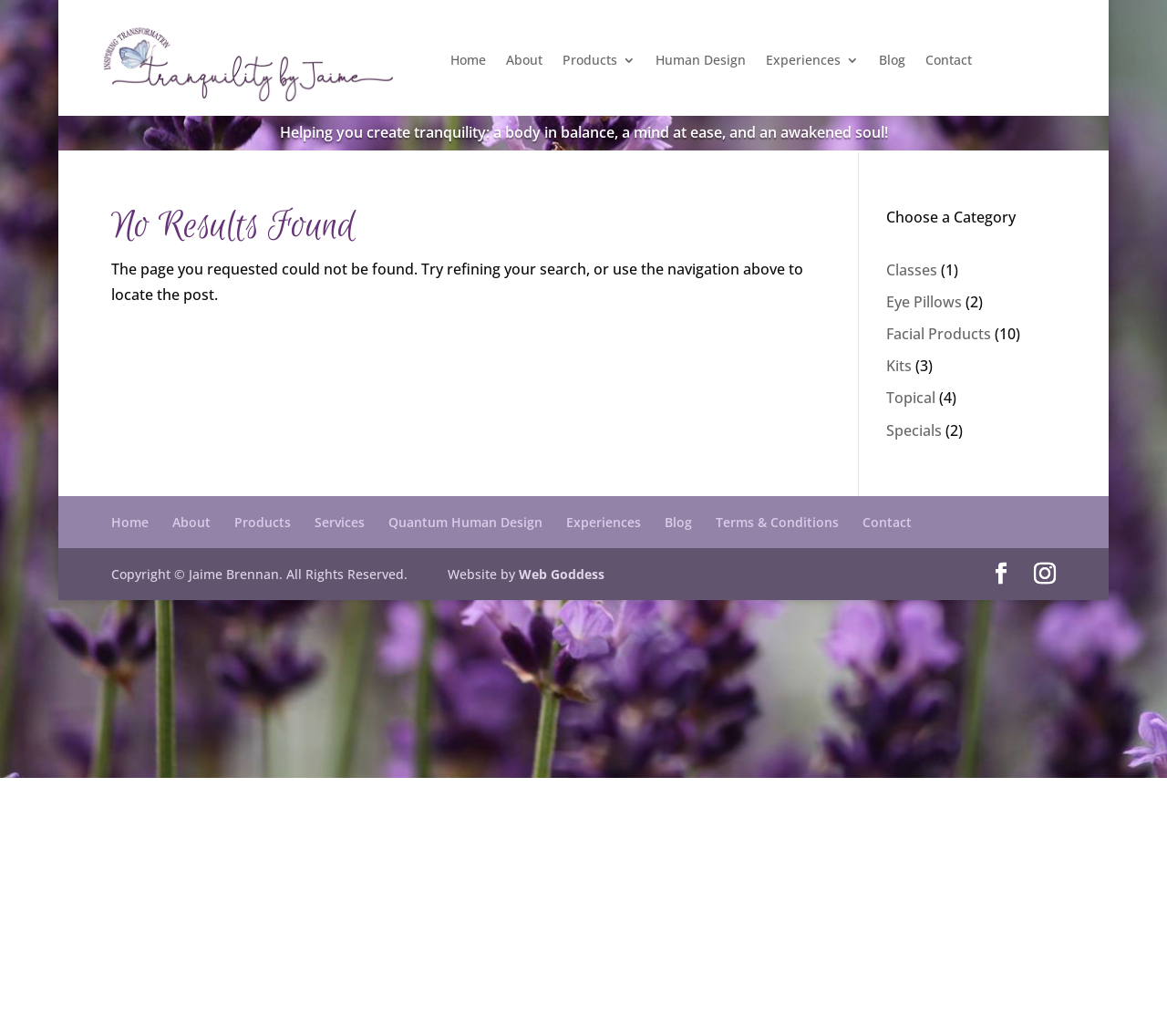Please answer the following question using a single word or phrase: 
What is the purpose of the website?

Create tranquility